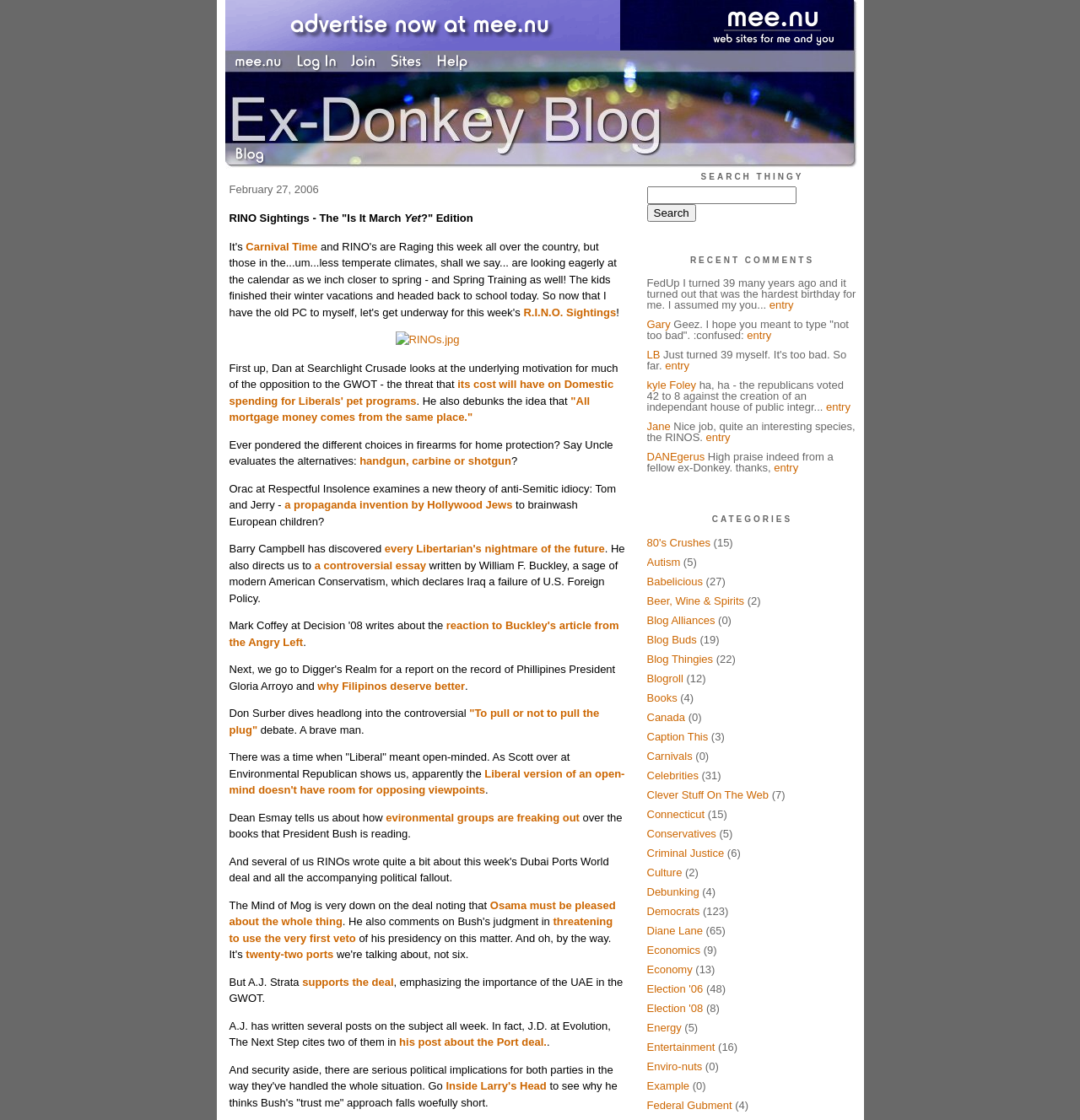Describe in detail what you see on the webpage.

This webpage appears to be a blog or news article page. At the top, there is a quote "I didn't leave the Democratic party, the Democratic party left me." - Rona, which is also the title of the page. Below the title, there are several links and images, including a logo "mee.nu" and links to "Log In", "Join", "Sites", and "Help".

The main content of the page is a collection of news articles or blog posts, each with a heading and a brief summary. The articles are arranged in a vertical list, with the most recent ones at the top. Each article has a link to read more, and some of them have images associated with them.

On the right-hand side of the page, there is a search bar with a button labeled "Search". Below the search bar, there is a section titled "RECENT COMMENTS", which lists several comments from users, including their names and the text of their comments. Each comment has a link to the original entry.

Overall, the page has a simple and clean layout, with a focus on presenting a collection of news articles or blog posts.